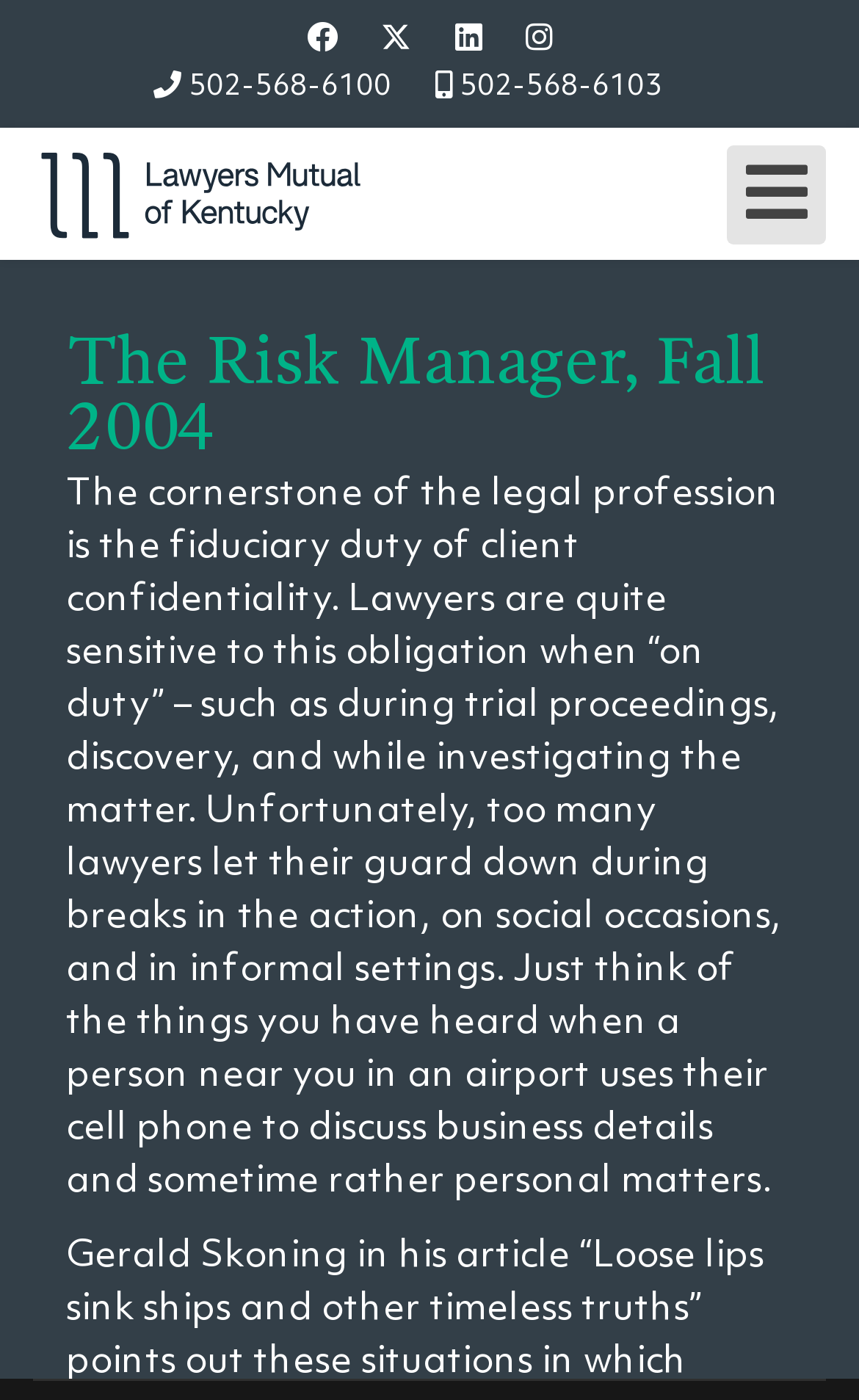Pinpoint the bounding box coordinates of the area that should be clicked to complete the following instruction: "Visit Twitter page". The coordinates must be given as four float numbers between 0 and 1, i.e., [left, top, right, bottom].

[0.444, 0.017, 0.479, 0.041]